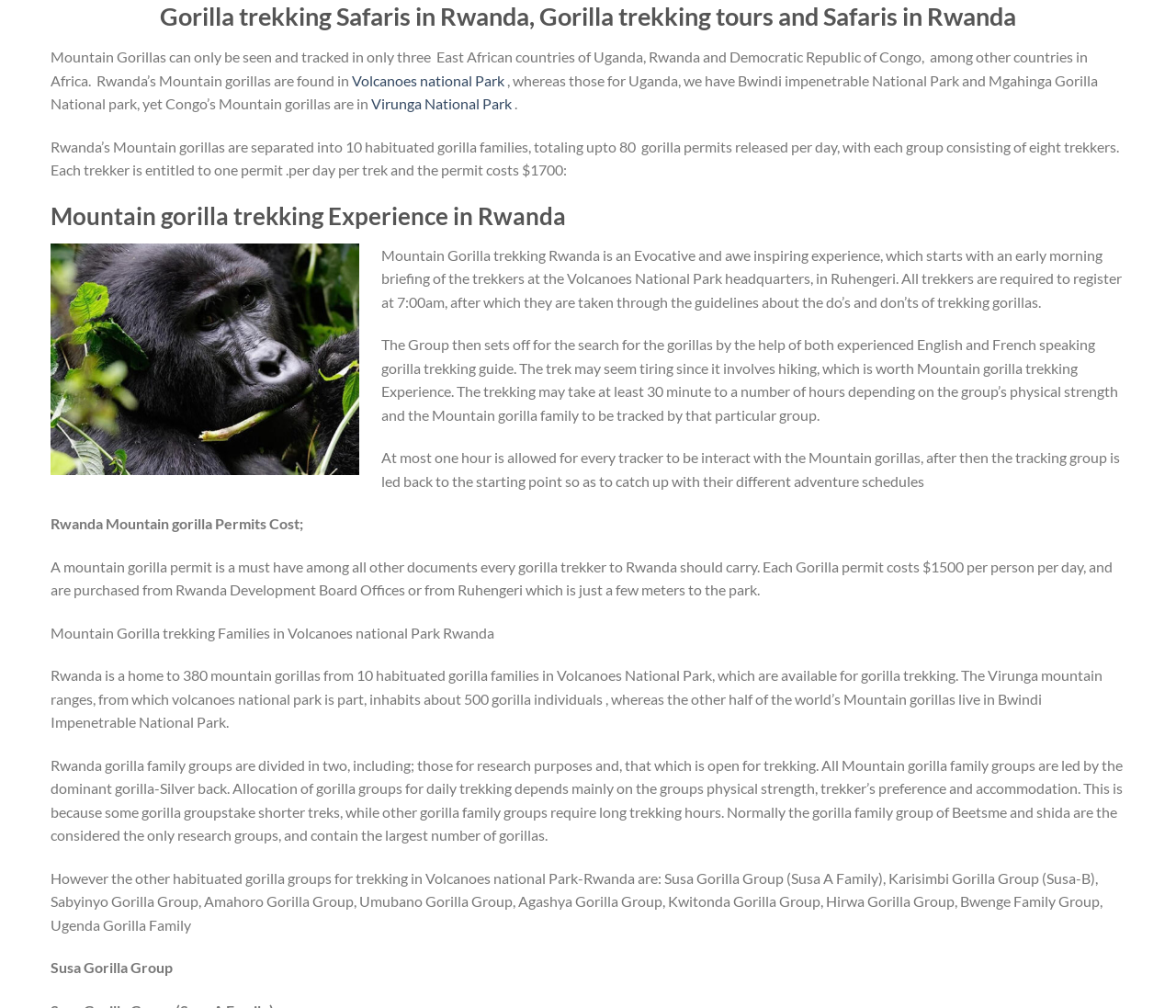How many habituated gorilla families are available for trekking in Volcanoes National Park?
Using the details shown in the screenshot, provide a comprehensive answer to the question.

According to the webpage, Rwanda is a home to 380 mountain gorillas from 10 habituated gorilla families in Volcanoes National Park, which are available for gorilla trekking. This information is provided in the StaticText element with OCR text 'Rwanda is a home to 380 mountain gorillas from 10 habituated gorilla families in Volcanoes National Park, which are available for gorilla trekking.'